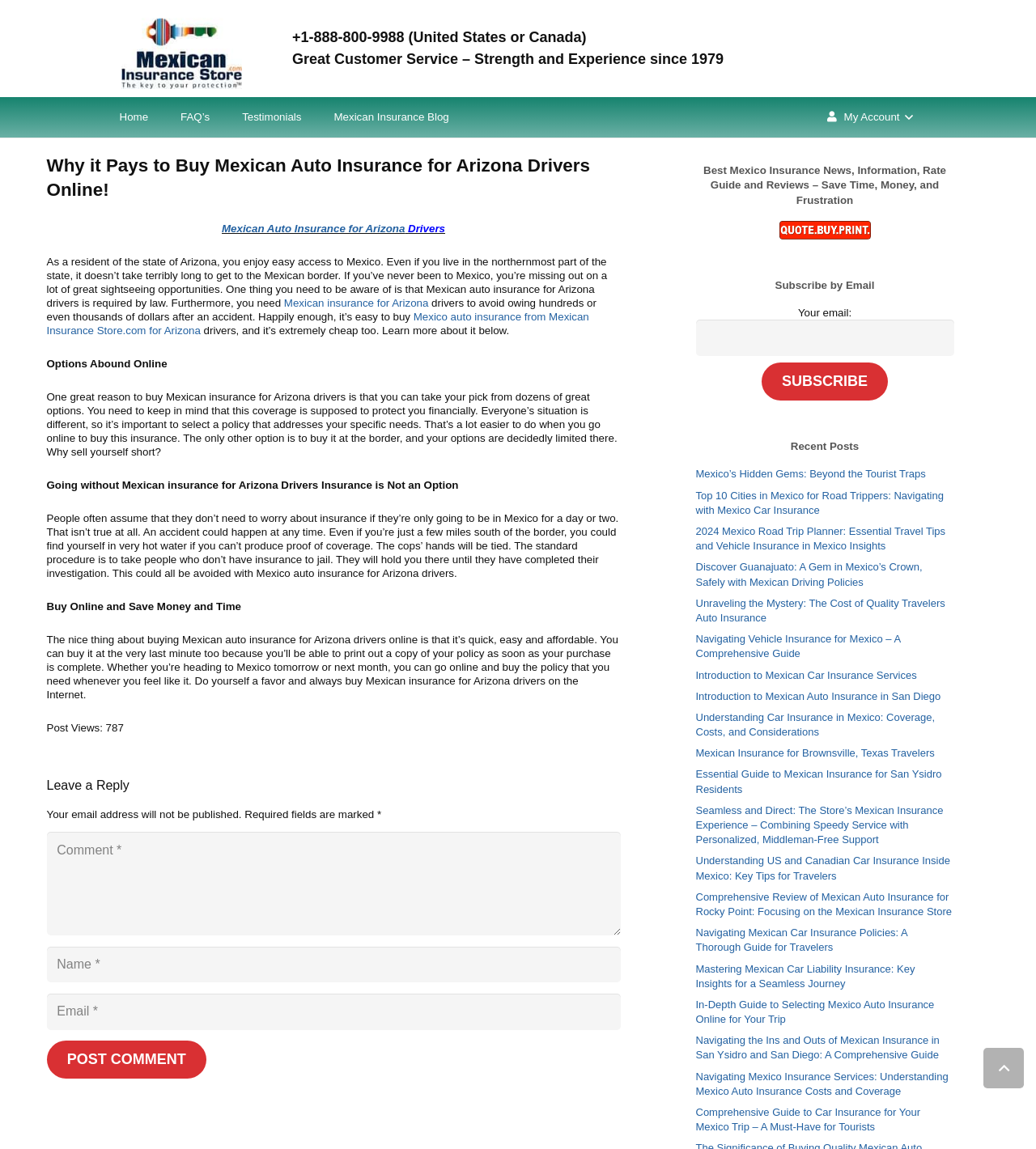From the details in the image, provide a thorough response to the question: How many options are available for Mexican auto insurance for Arizona drivers?

According to the static text element on the webpage, 'One great reason to buy Mexican insurance for Arizona drivers is that you can take your pick from dozens of great options.' This implies that there are many options available for Mexican auto insurance for Arizona drivers.